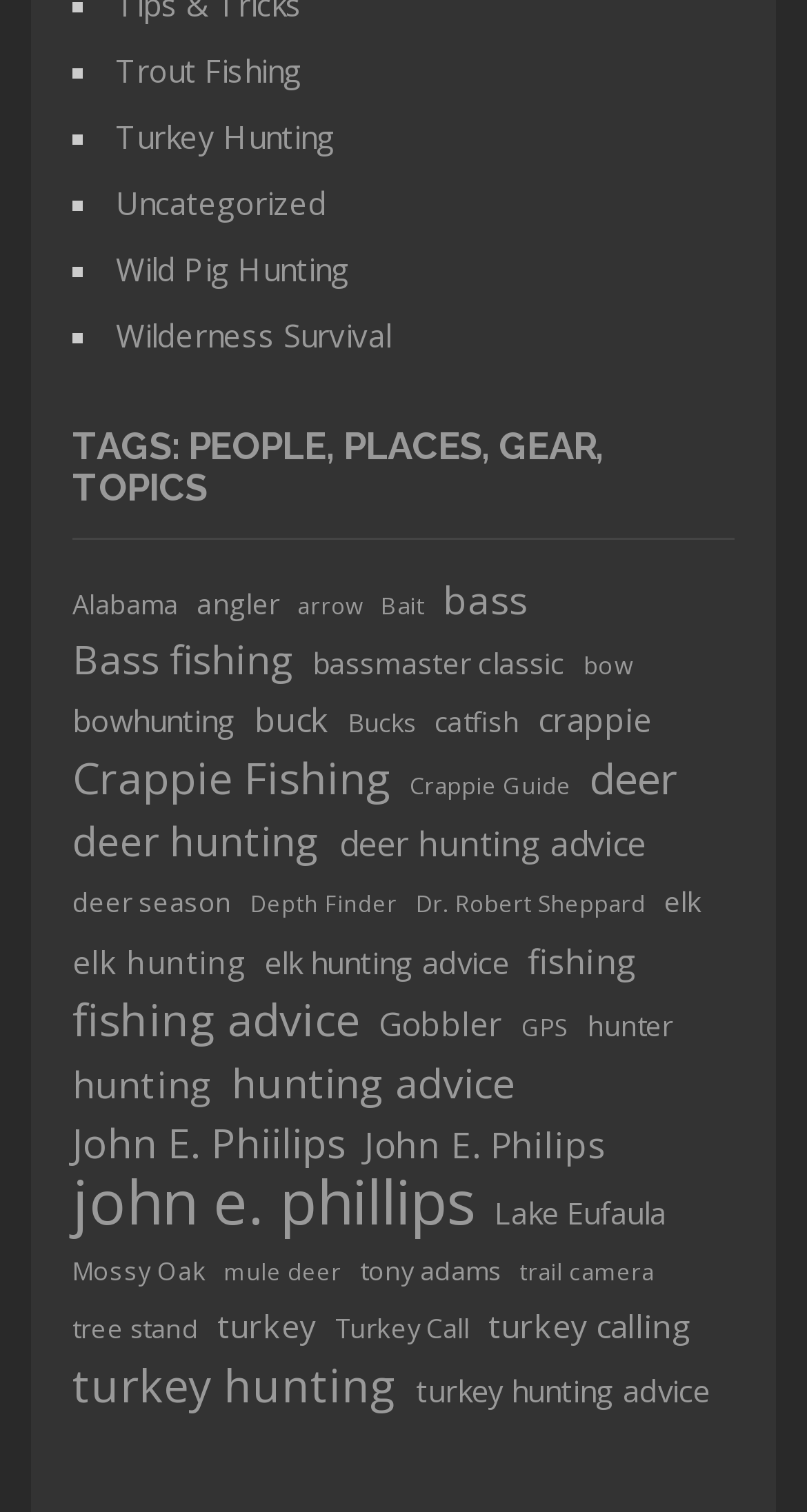What is the category of 'Trout Fishing'?
Look at the image and respond with a one-word or short-phrase answer.

TAGS